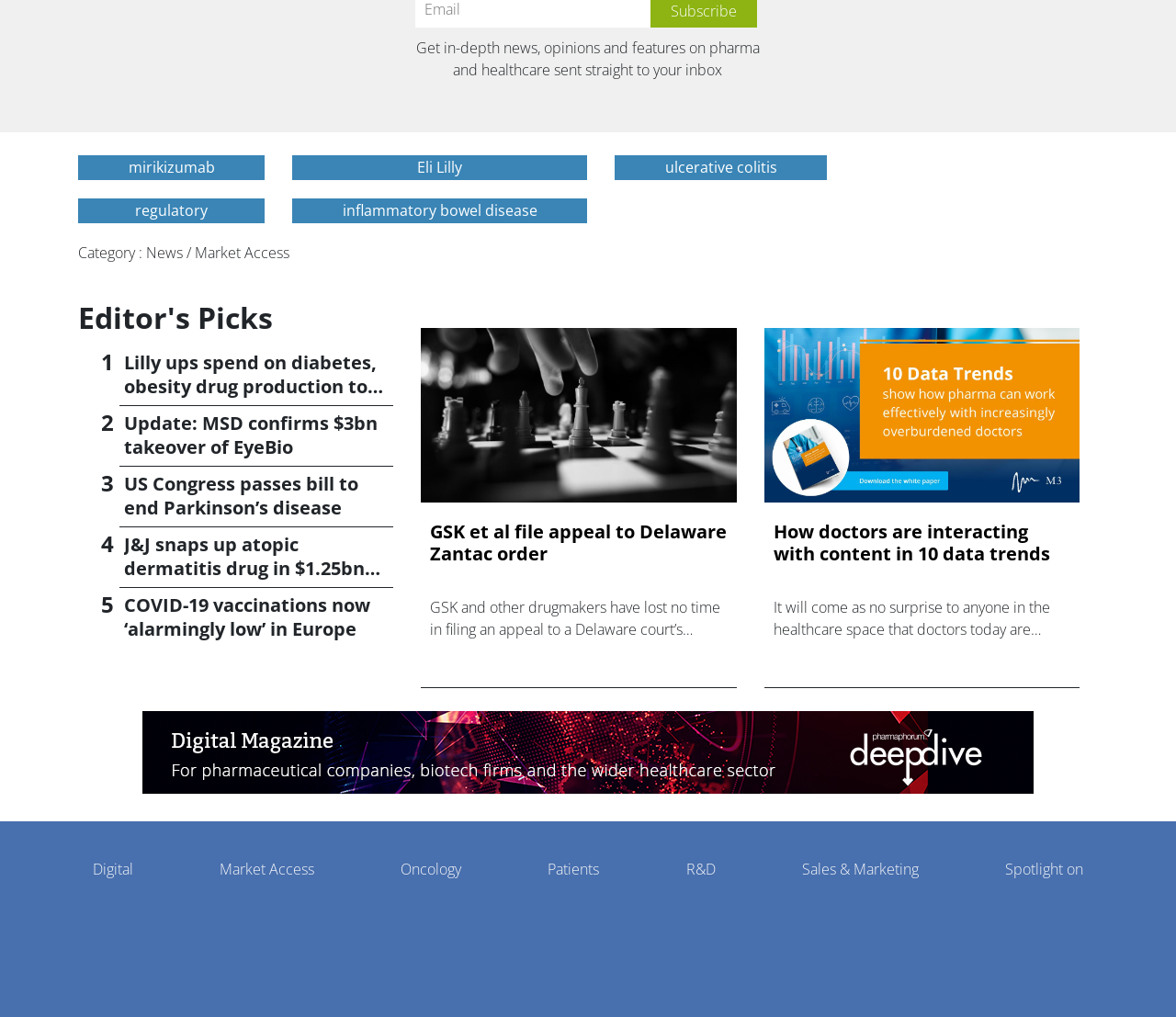Determine the coordinates of the bounding box for the clickable area needed to execute this instruction: "Click on the 'How doctors are interacting with content in 10 data trends' link".

[0.658, 0.513, 0.91, 0.556]